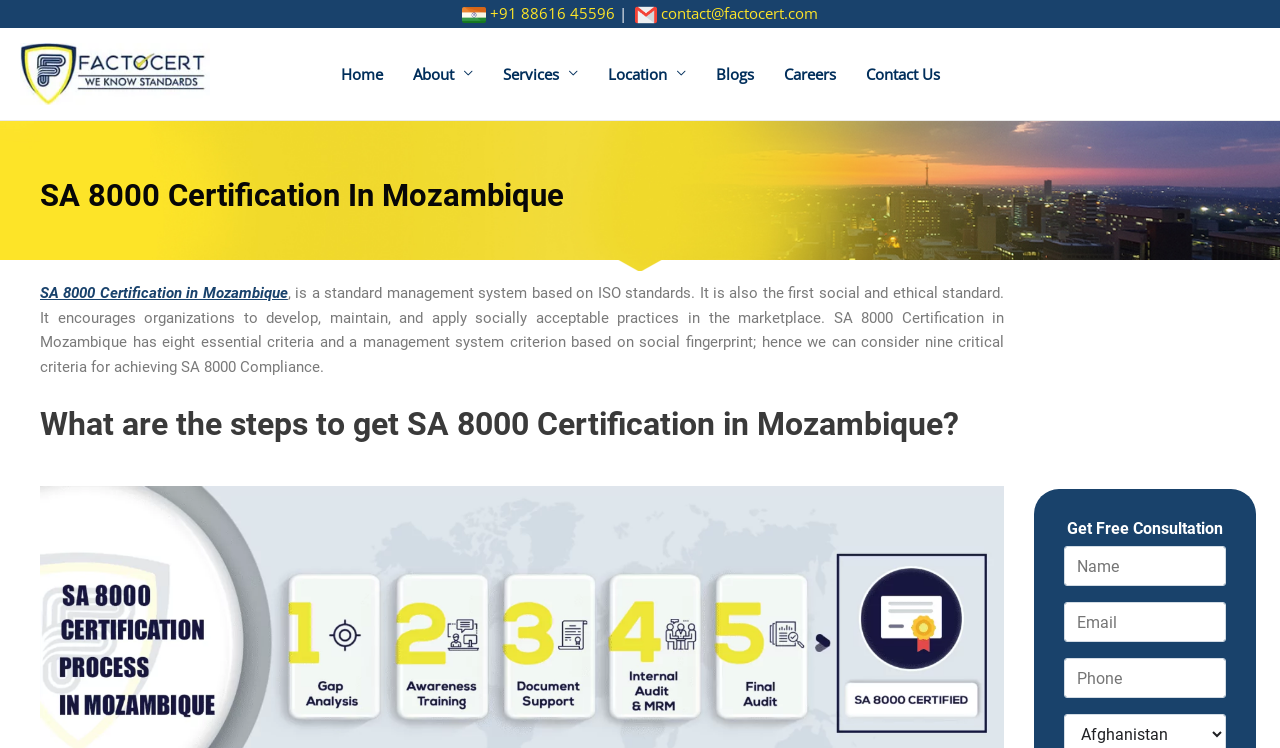Refer to the element description Careers and identify the corresponding bounding box in the screenshot. Format the coordinates as (top-left x, top-left y, bottom-right x, bottom-right y) with values in the range of 0 to 1.

[0.6, 0.065, 0.664, 0.132]